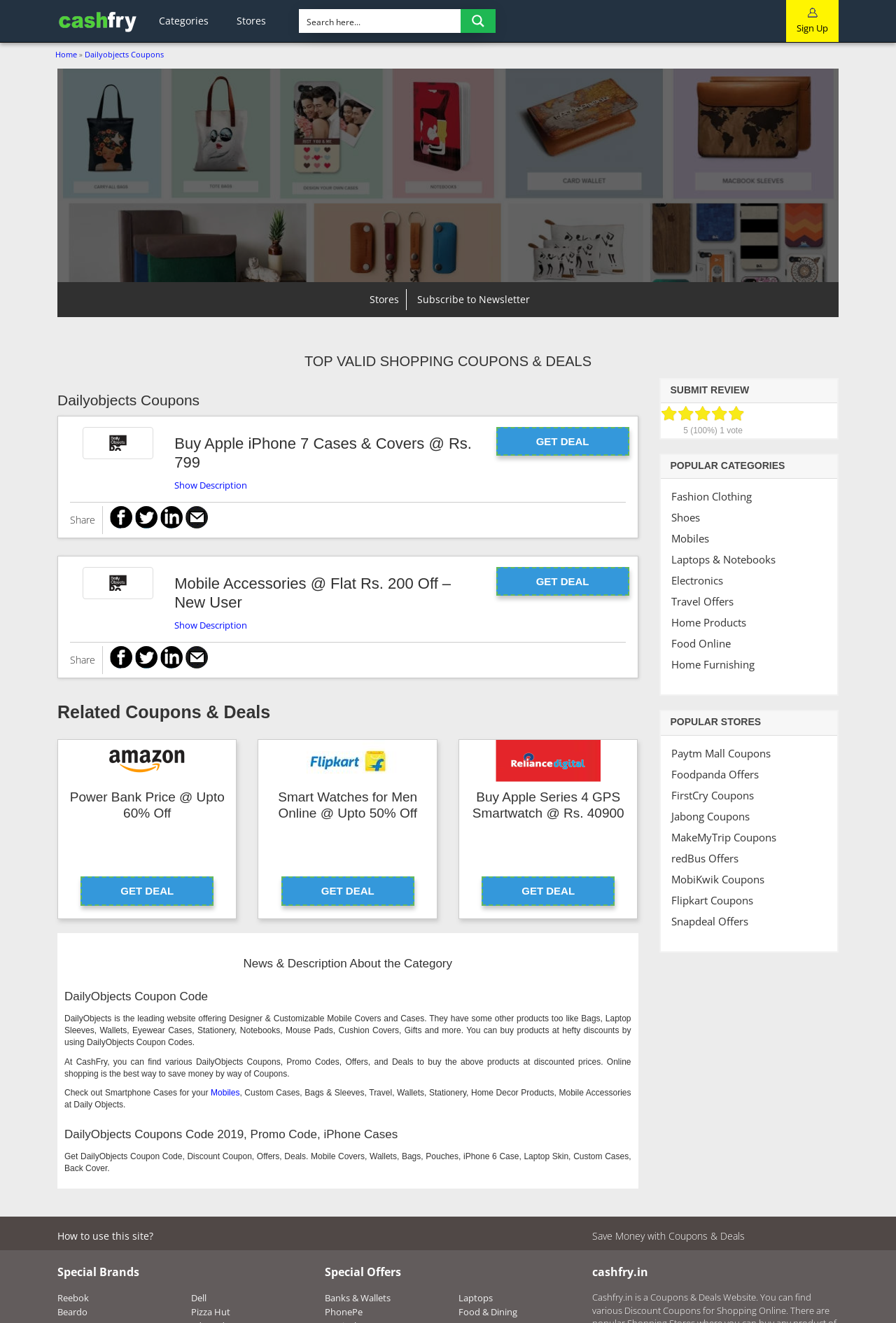Determine the bounding box coordinates of the clickable region to follow the instruction: "Get DailyObjects coupons".

[0.095, 0.037, 0.183, 0.045]